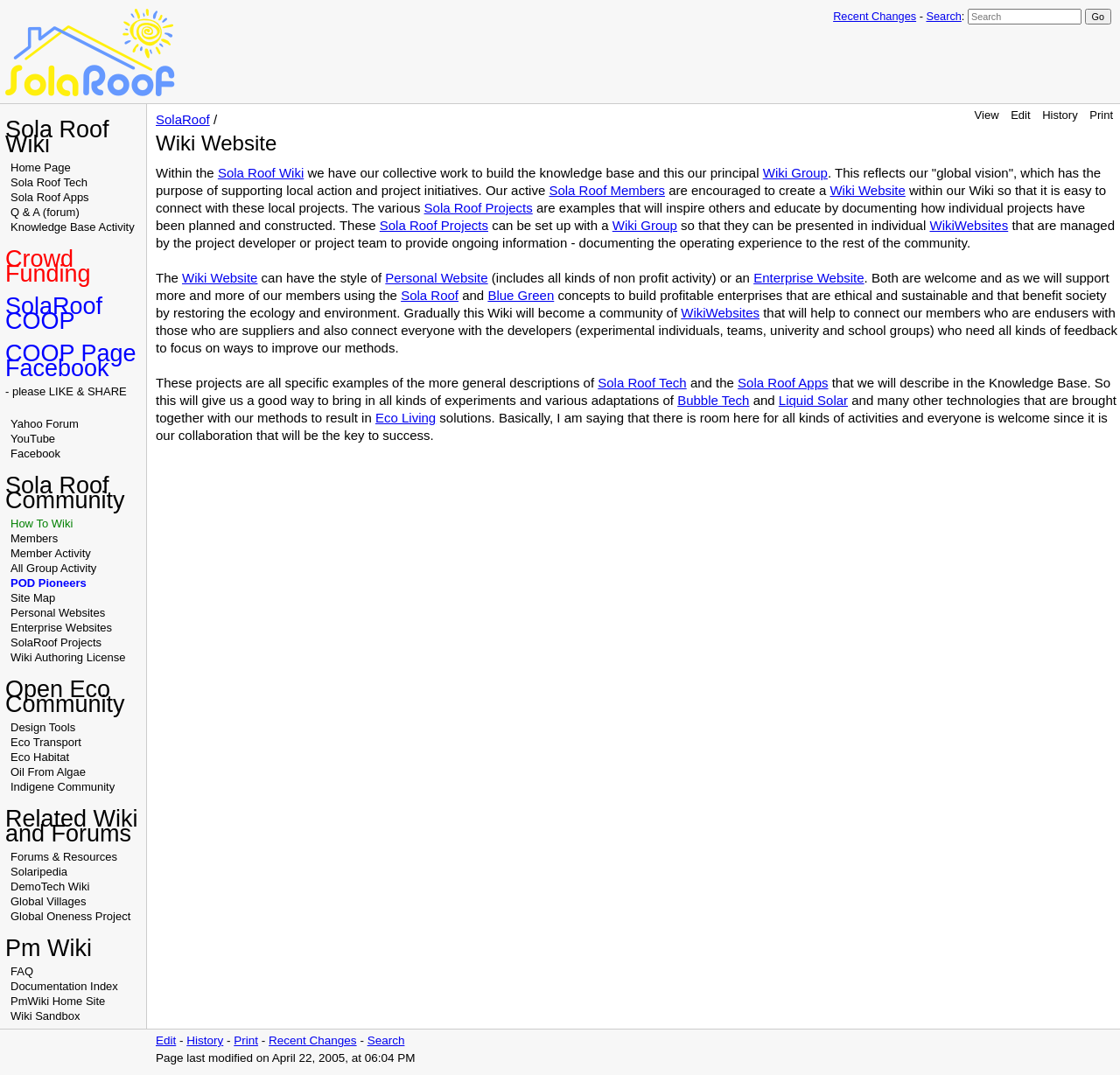What is the name of the wiki?
Answer the question with as much detail as possible.

I found the answer by looking at the top of the webpage, where it says 'SolaRoof Open Eco Wiki | SolaRoof / Wiki Website'. This is likely the name of the wiki.